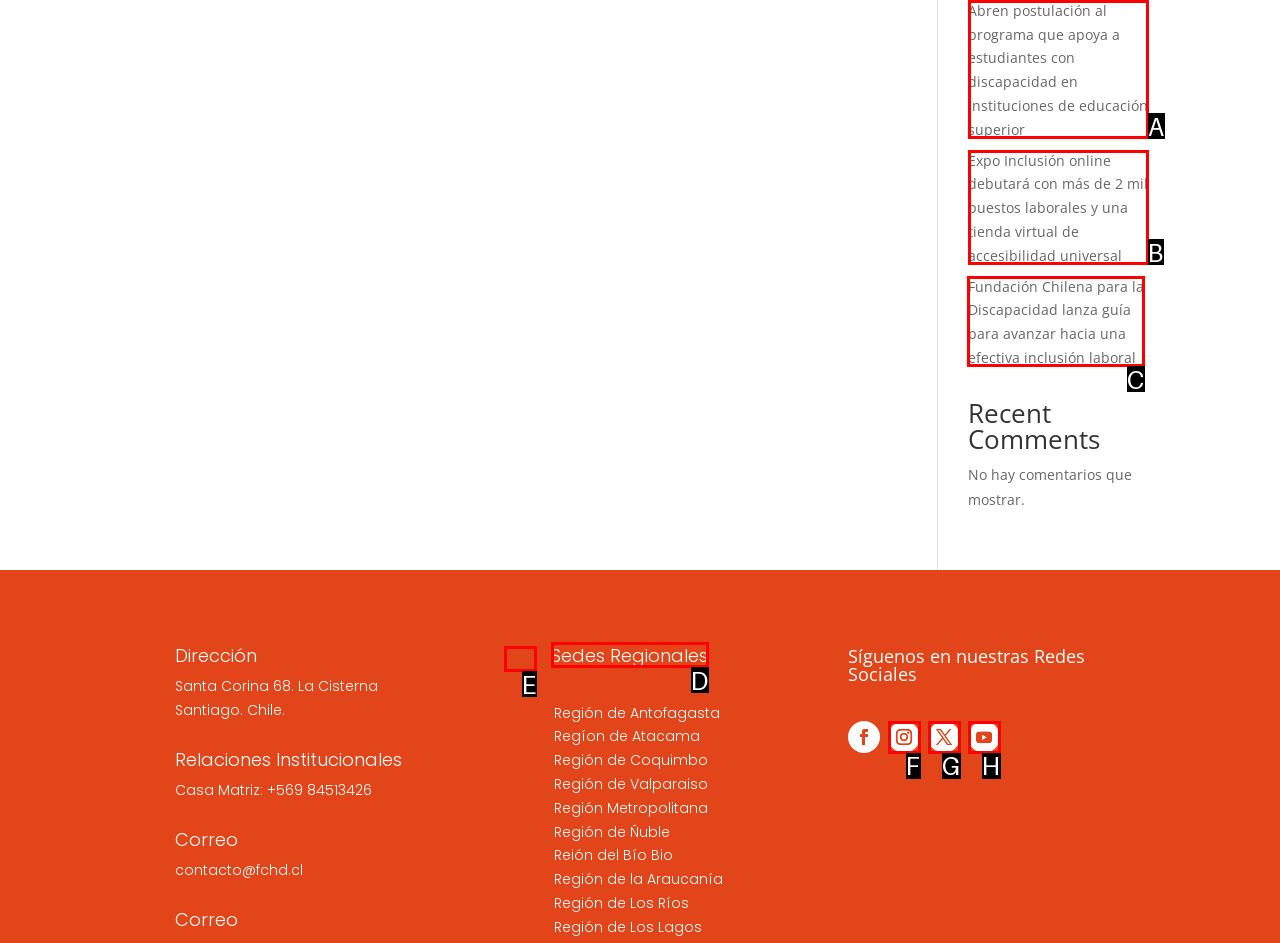Select the appropriate HTML element that needs to be clicked to execute the following task: Choose a color. Respond with the letter of the option.

None